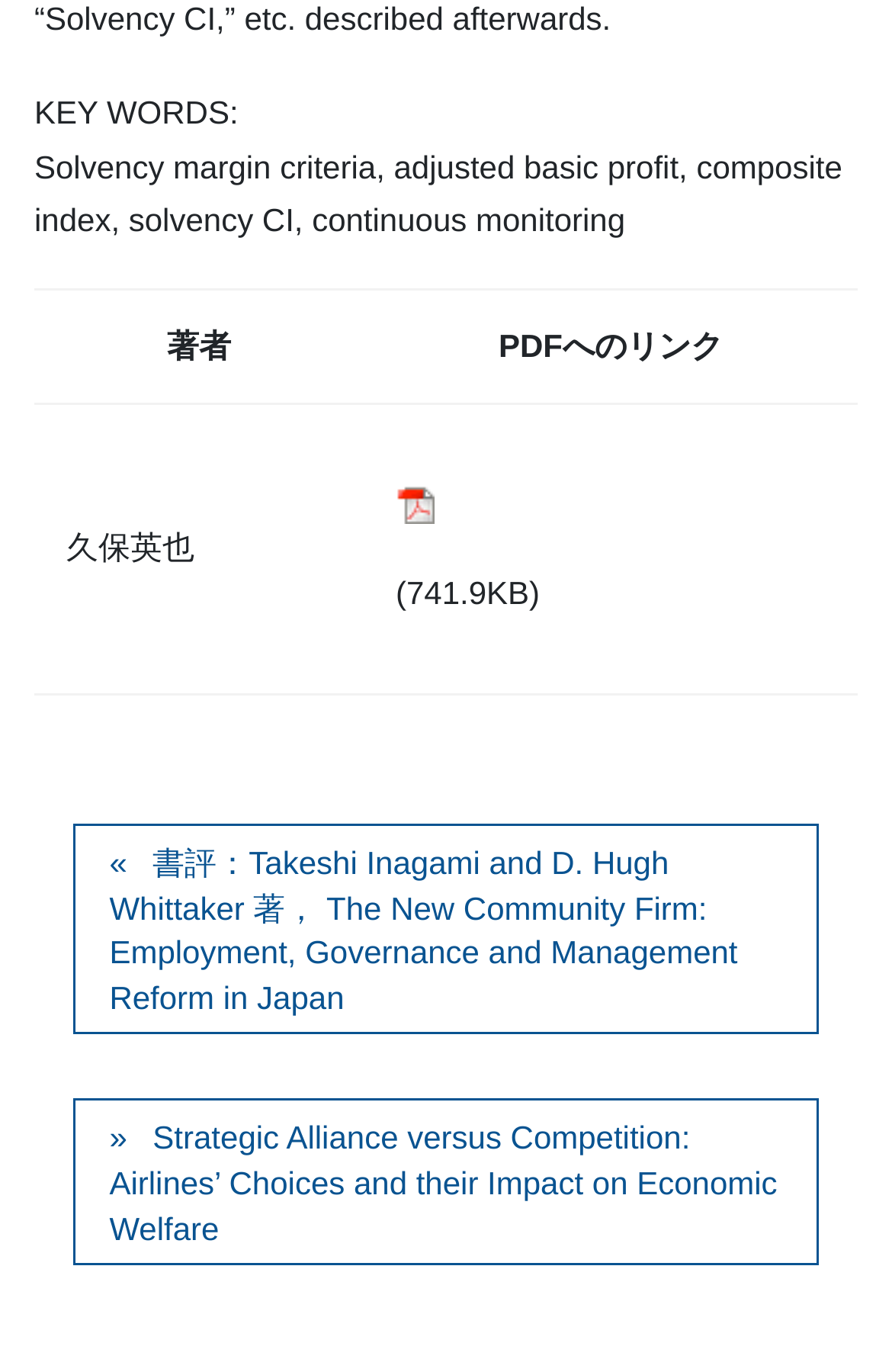What is the text of the second heading?
Examine the image and give a concise answer in one word or a short phrase.

»Strategic Alliance versus Competition: Airlines’ Choices and their Impact on Economic Welfare